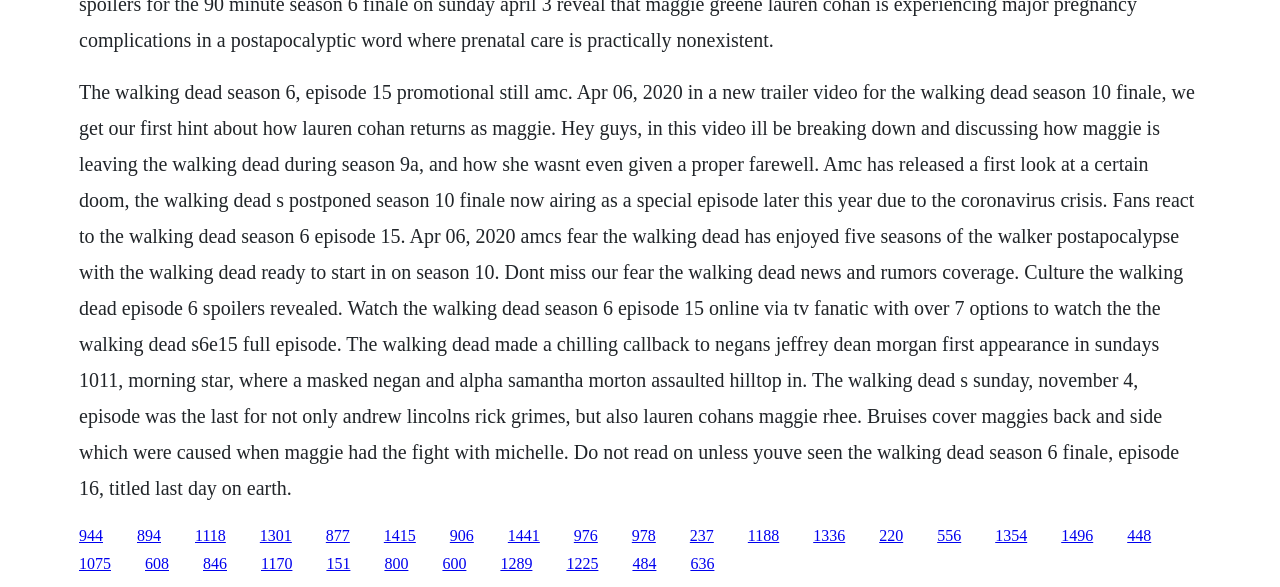Please locate the clickable area by providing the bounding box coordinates to follow this instruction: "Read the spoilers for The Walking Dead episode 6".

[0.255, 0.897, 0.273, 0.926]